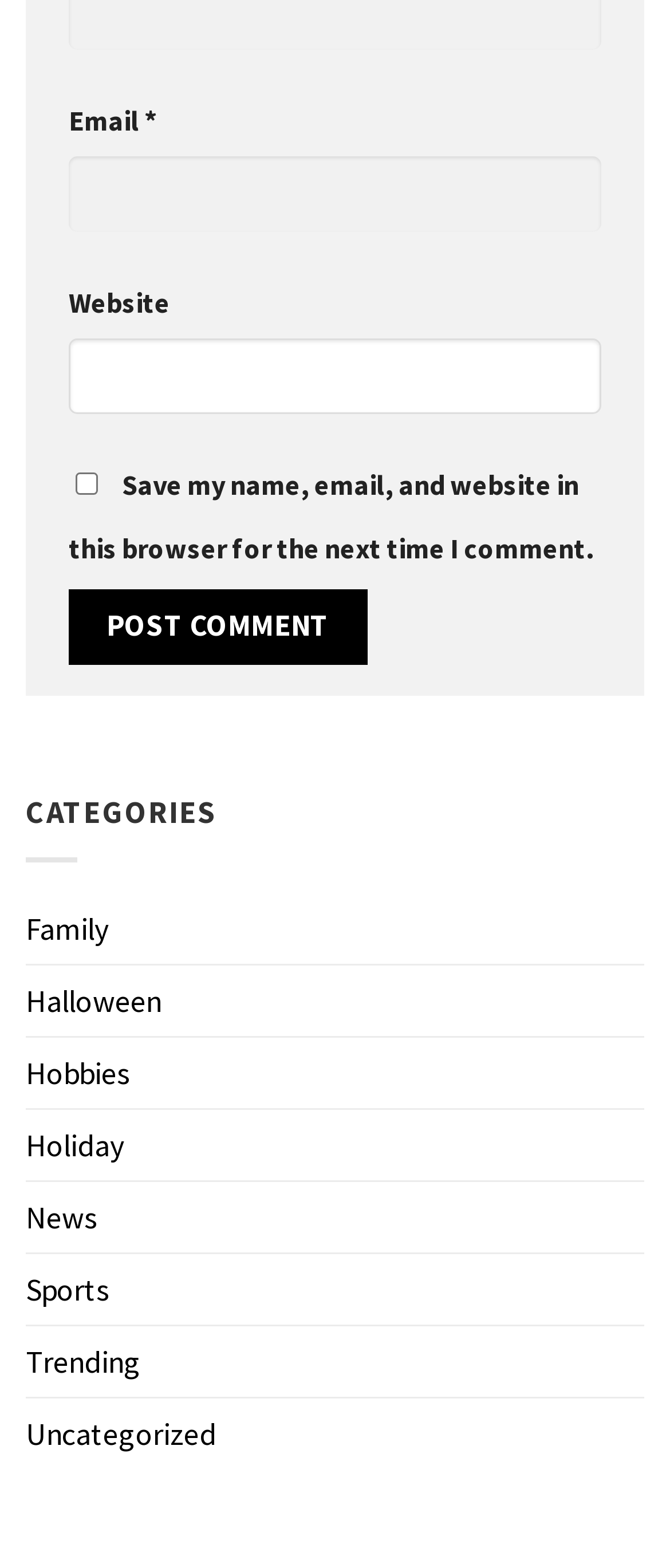What is the label of the first text box?
Look at the image and respond with a one-word or short-phrase answer.

Email